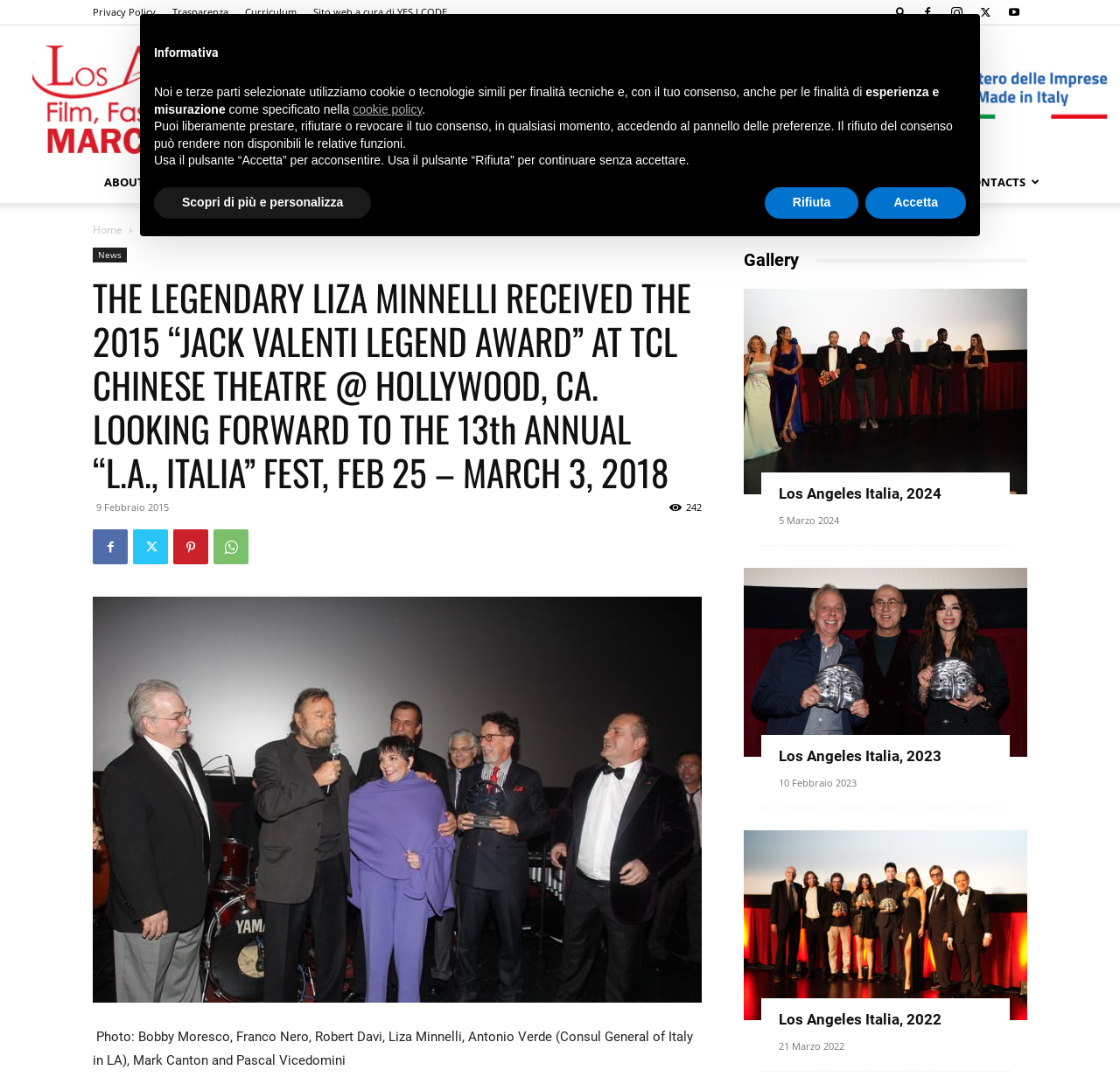Provide a brief response to the question using a single word or phrase: 
How many links are there in the top navigation menu?

7